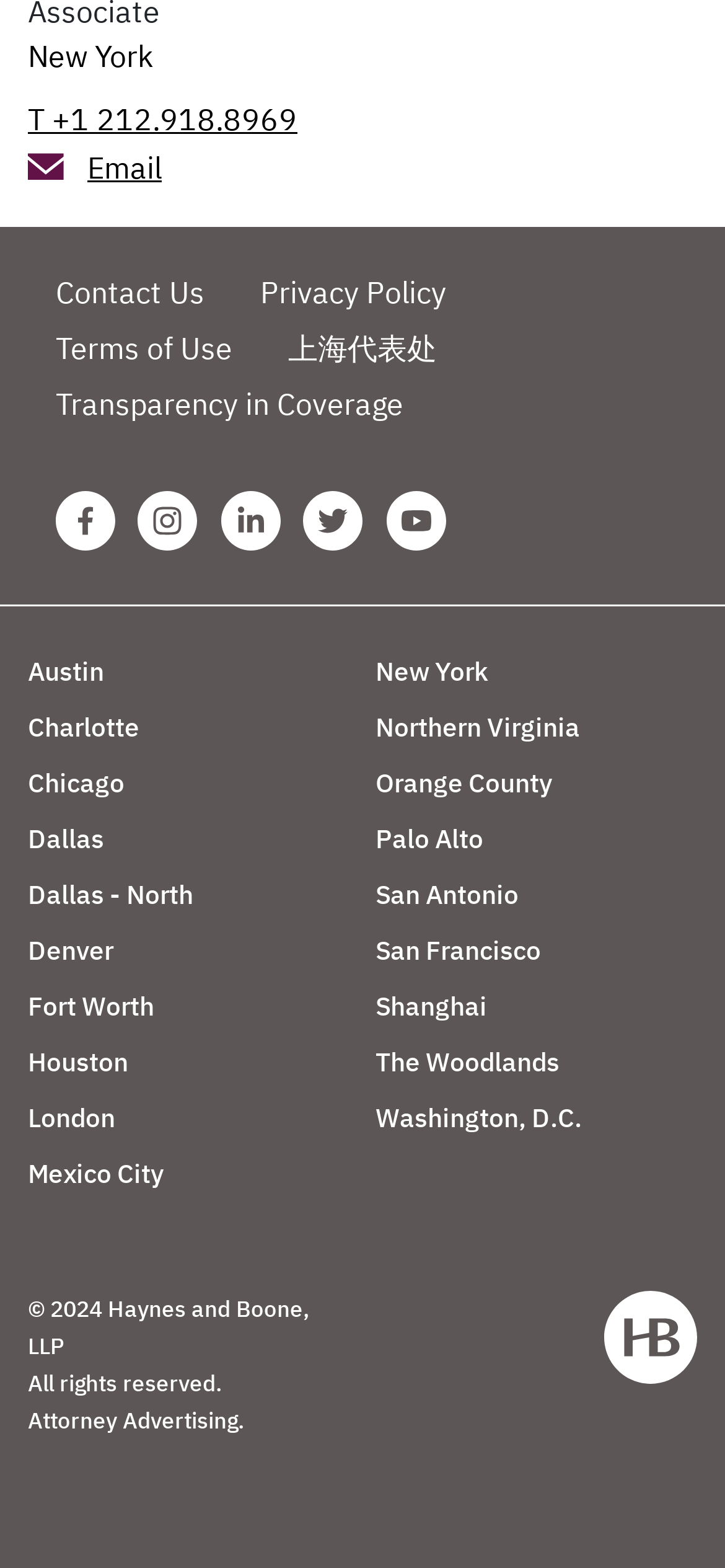Identify the bounding box coordinates for the UI element described as follows: San Francisco. Use the format (top-left x, top-left y, bottom-right x, bottom-right y) and ensure all values are floating point numbers between 0 and 1.

[0.518, 0.595, 0.746, 0.616]